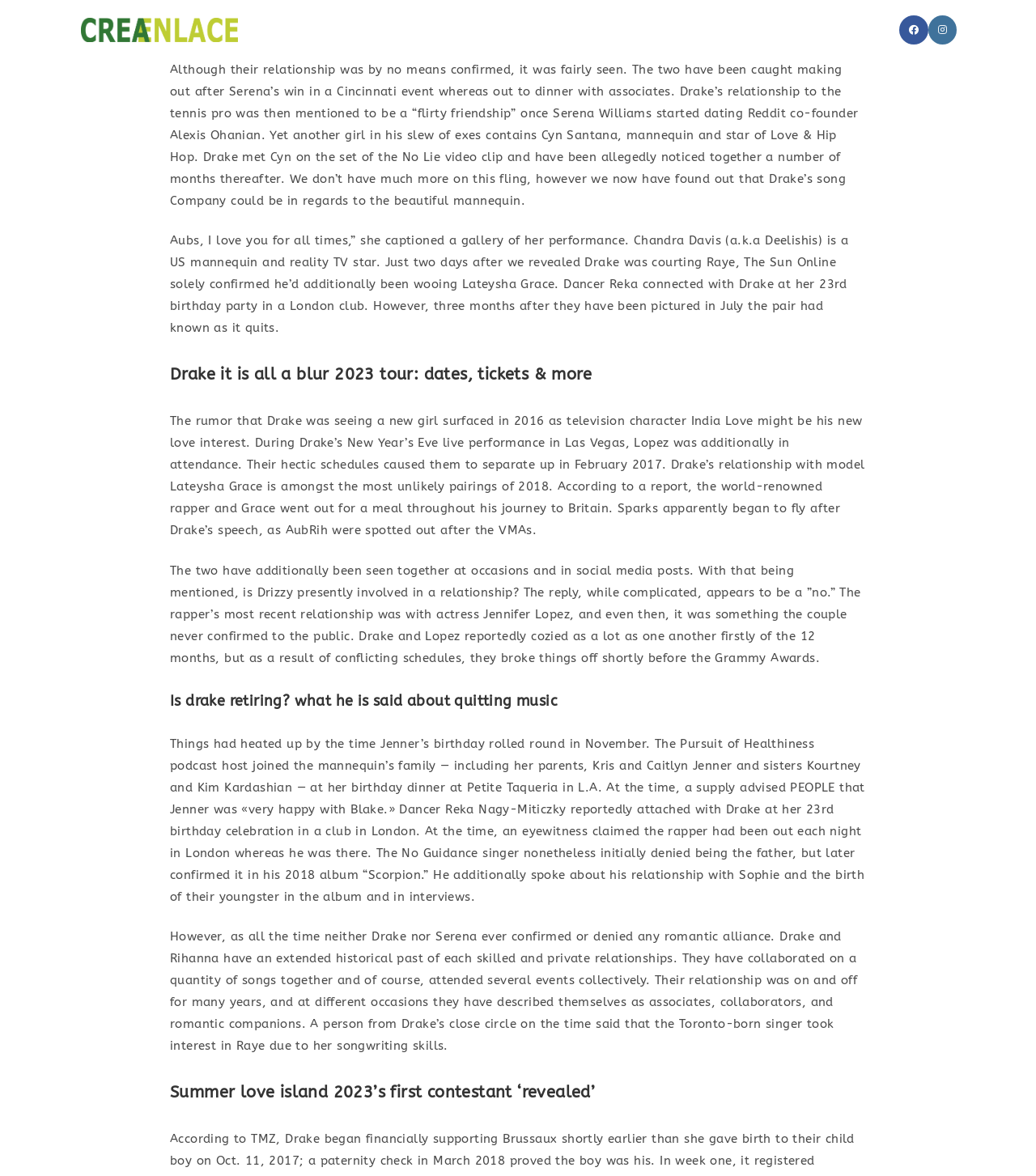Locate the bounding box coordinates of the clickable area needed to fulfill the instruction: "Read about Drake's 2023 tour".

[0.148, 0.309, 0.852, 0.328]